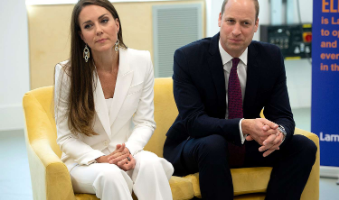Explain the image thoroughly, highlighting all key elements.

In a moment that captures the gravity of their responsibilities, Kate Middleton and Prince William sit together, exuding a blend of poise and concern. Dressed elegantly, Kate appears in a striking white suit, her long hair cascading gently and complemented by statement earrings, while William dons a classic navy suit paired with a subtle tie, reflecting his role as a modern monarch. The couple is seated on a plush yellow sofa, framed by a backdrop that suggests a formal event or discussion. Their expressions convey a seriousness that aligns with the topic at hand, as they engage in a conversation that resonates with many pressing issues. This image symbolizes their commitment to support and advocate for important societal matters amidst their royal duties.